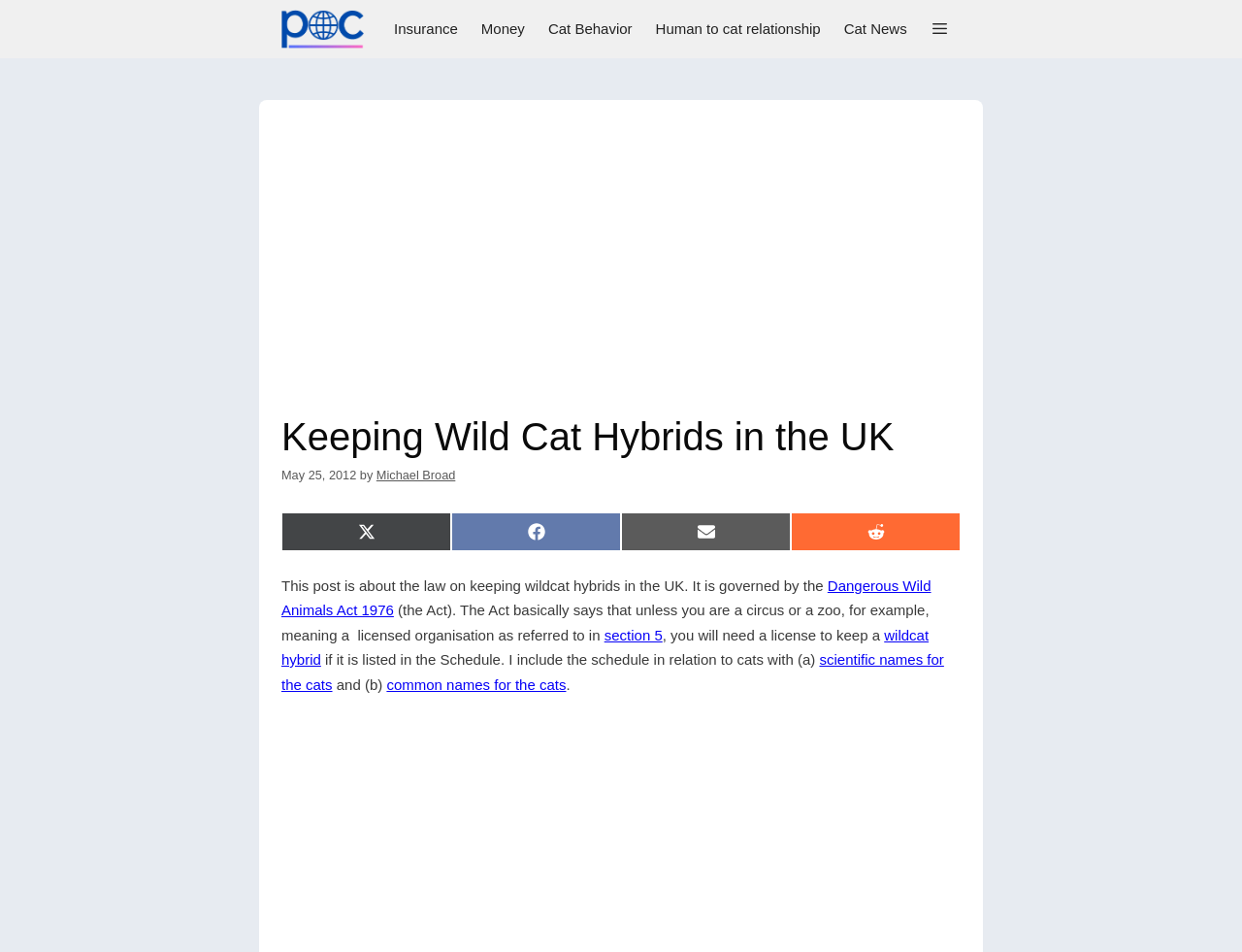Use the details in the image to answer the question thoroughly: 
When was the post published?

The answer can be found in the time stamp that shows the date of publication as 'May 25, 2012'.